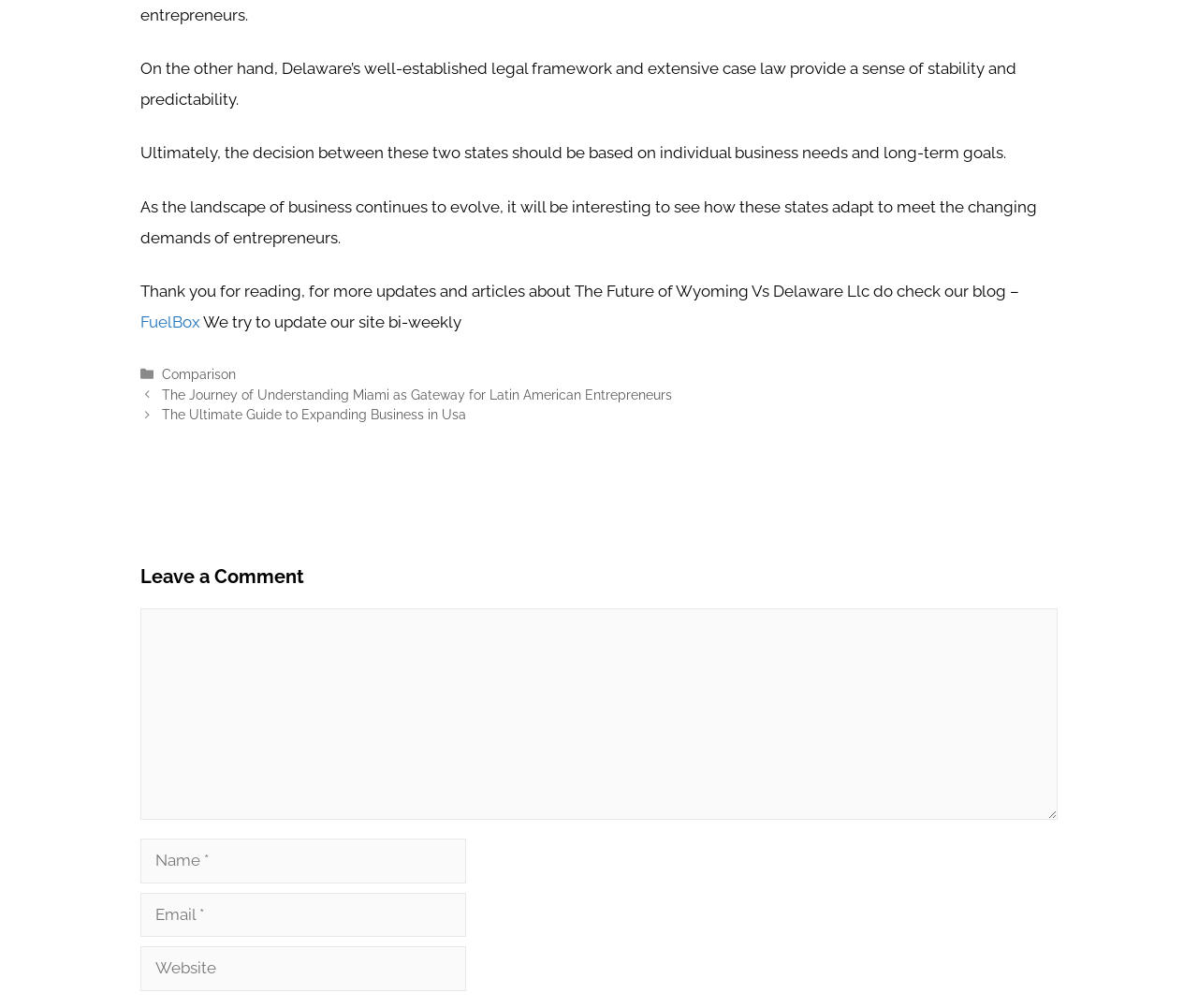Locate the bounding box coordinates of the area you need to click to fulfill this instruction: 'Click on the 'FuelBox' link'. The coordinates must be in the form of four float numbers ranging from 0 to 1: [left, top, right, bottom].

[0.117, 0.31, 0.167, 0.328]